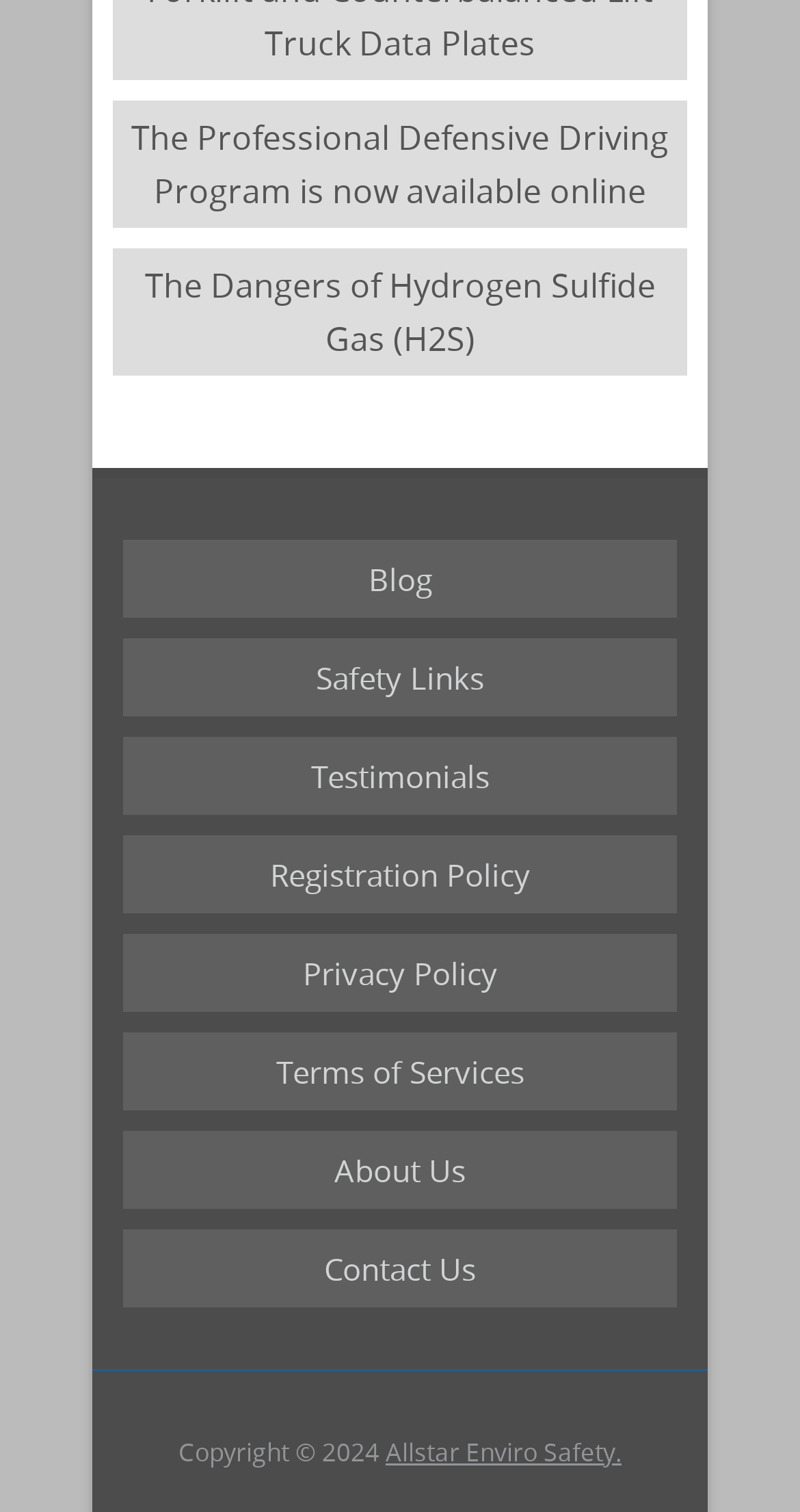Please answer the following question using a single word or phrase: 
How many links are there in the main menu?

9